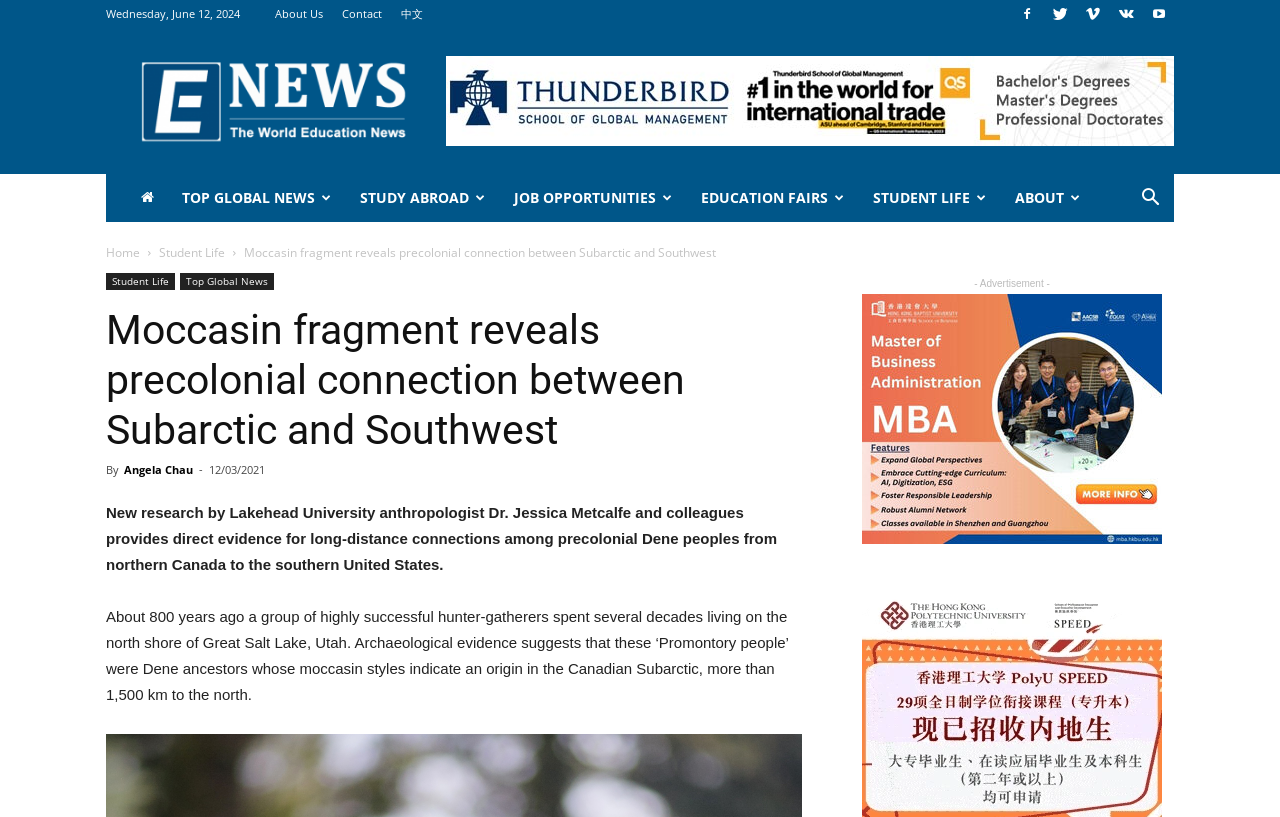Locate the bounding box coordinates of the region to be clicked to comply with the following instruction: "Click the 'STUDENT LIFE' link". The coordinates must be four float numbers between 0 and 1, in the form [left, top, right, bottom].

[0.671, 0.213, 0.782, 0.272]